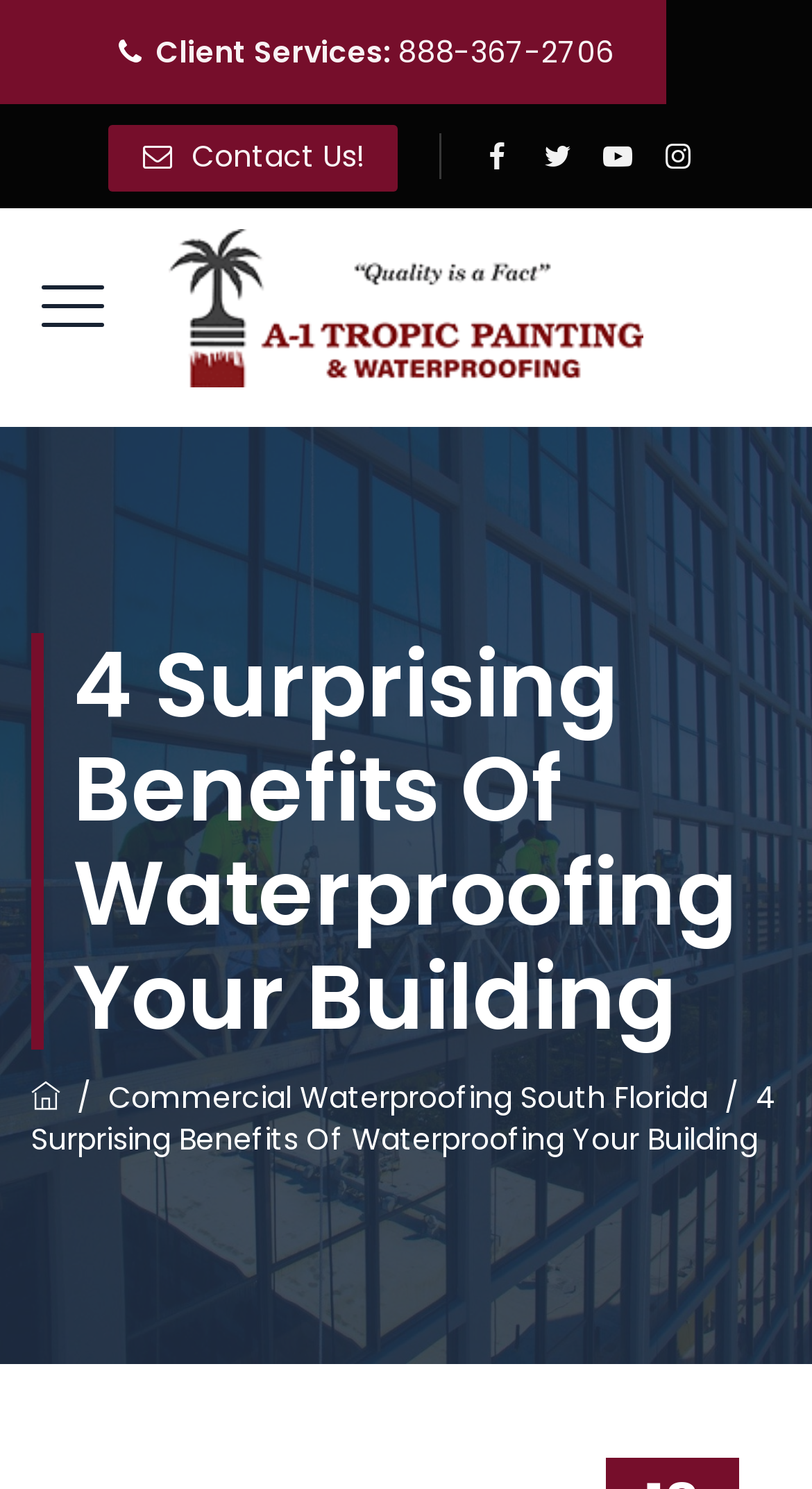Determine the bounding box coordinates of the target area to click to execute the following instruction: "Read the article about benefits of waterproofing."

[0.038, 0.424, 0.962, 0.704]